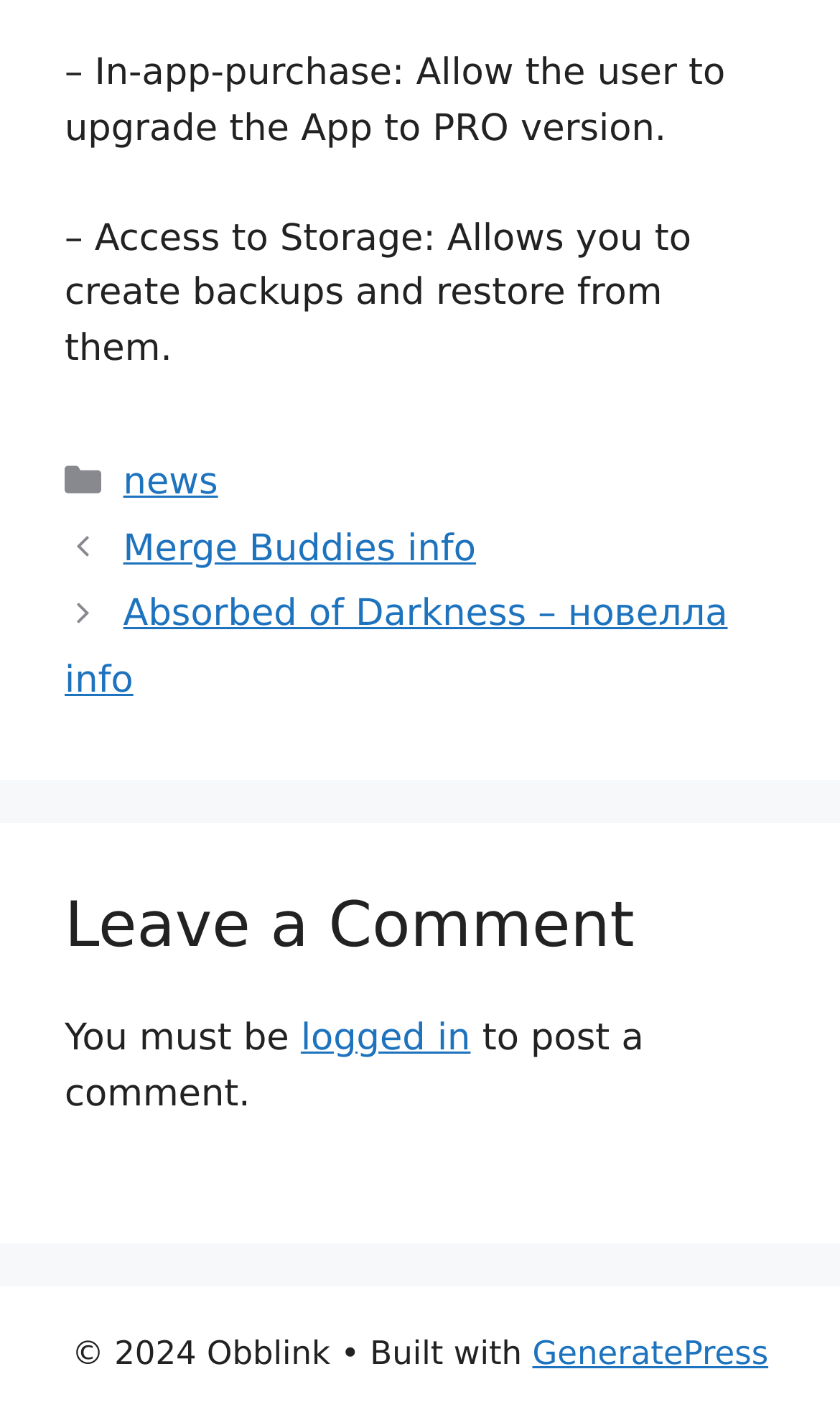Using the description: "Merge Buddies info", determine the UI element's bounding box coordinates. Ensure the coordinates are in the format of four float numbers between 0 and 1, i.e., [left, top, right, bottom].

[0.147, 0.372, 0.567, 0.402]